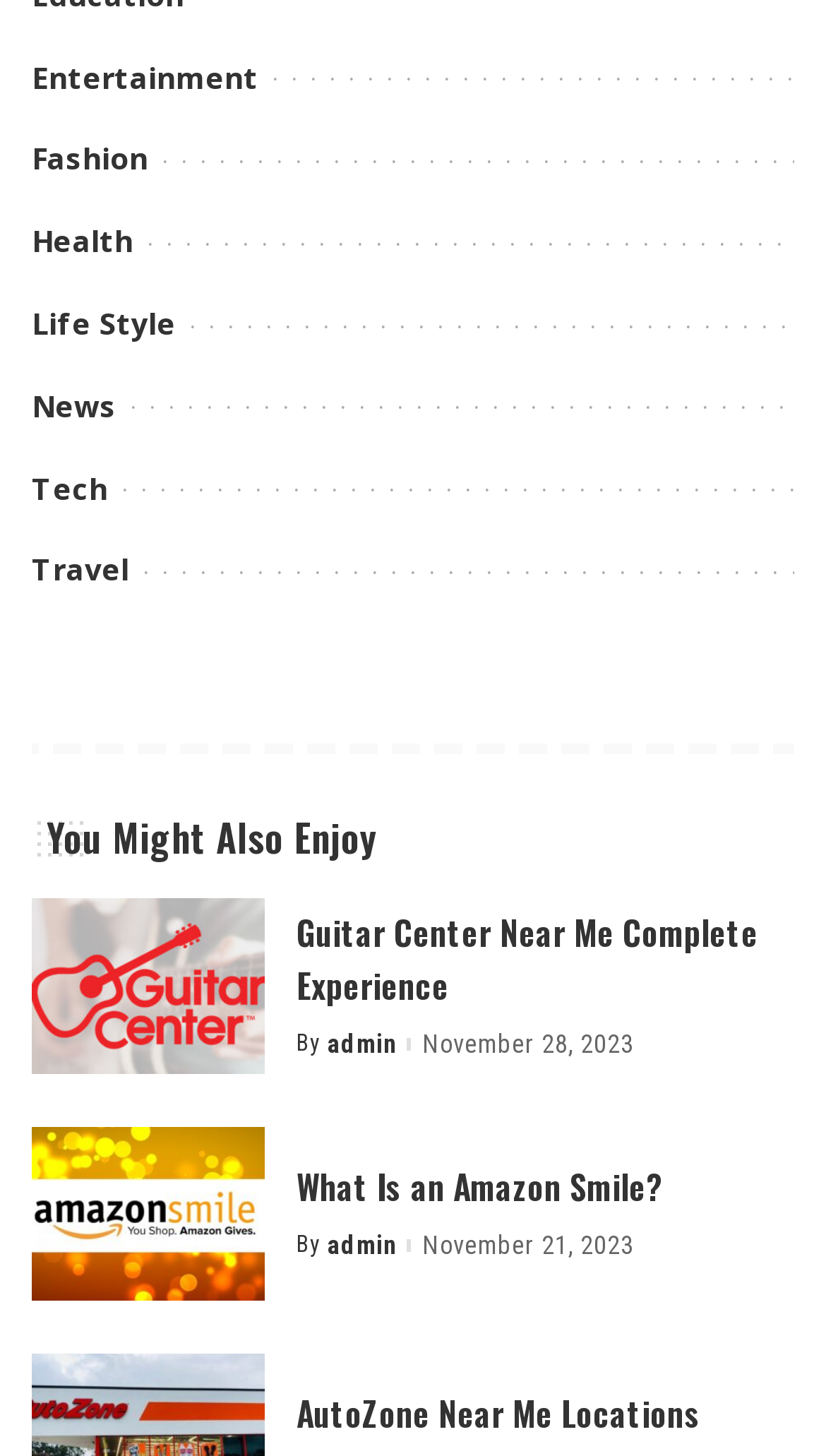Please examine the image and provide a detailed answer to the question: How many articles are on the webpage?

The webpage contains three articles, each with a heading, image, and 'Posted by' section, and they are listed in a vertical layout.